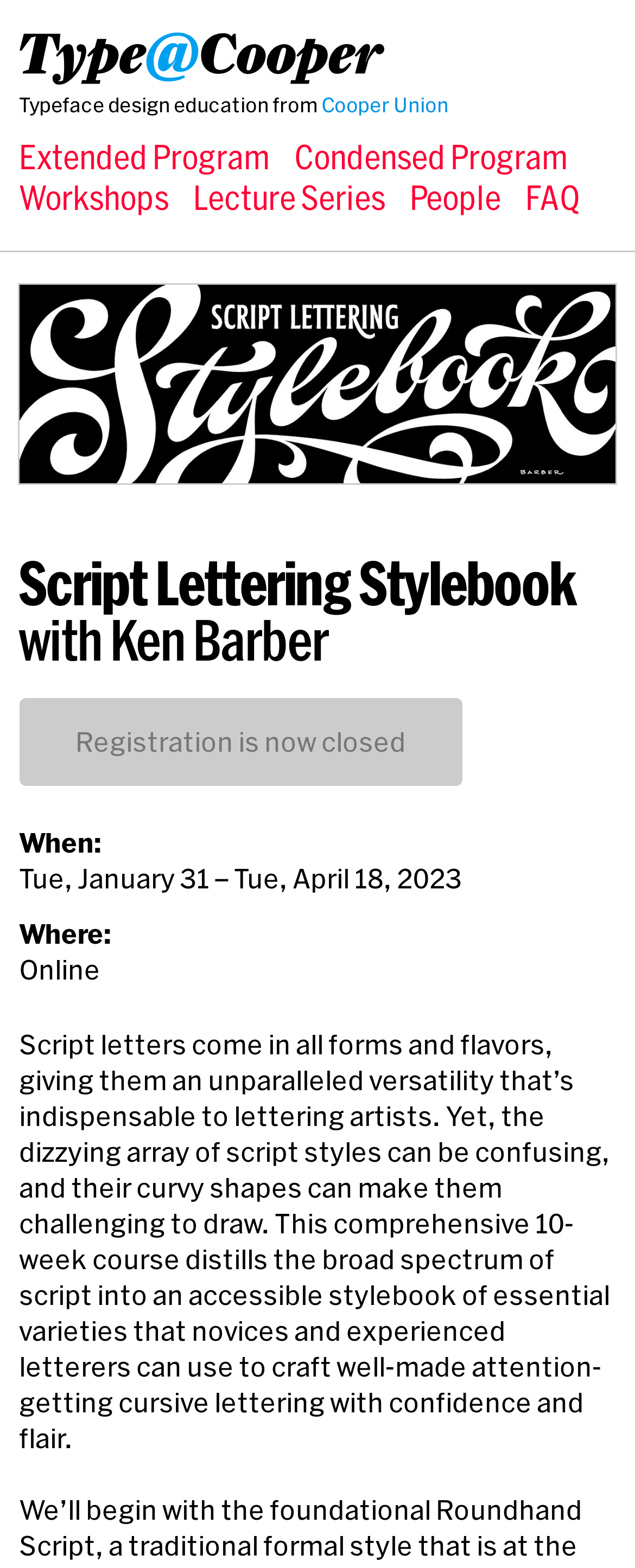Using the information in the image, give a detailed answer to the following question: Where is the Script Lettering Stylebook course being held?

I found a StaticText element with the text 'Online' which is the answer to the question of where the course is being held.